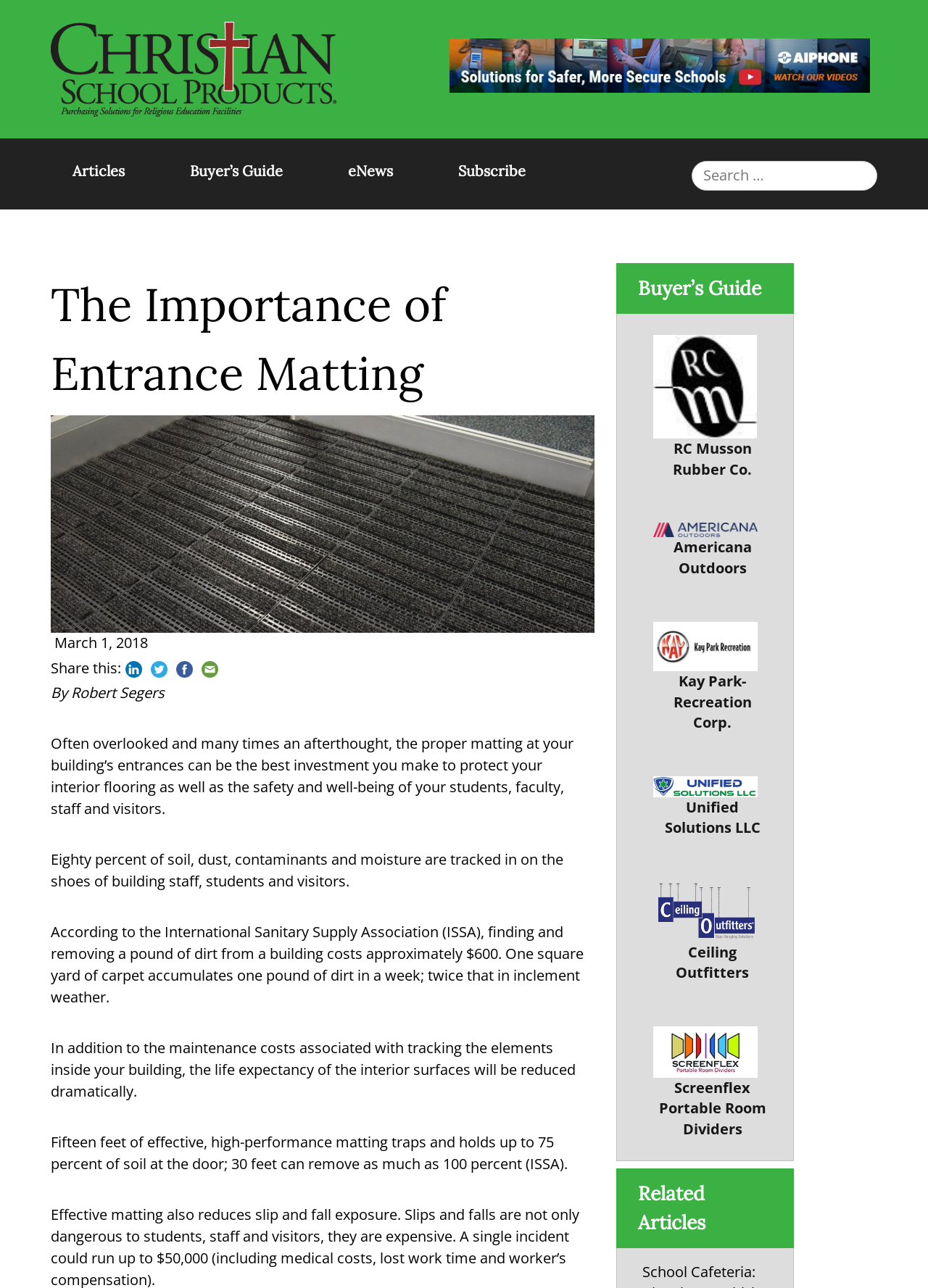Determine the bounding box coordinates of the element's region needed to click to follow the instruction: "Share this on LinkedIn". Provide these coordinates as four float numbers between 0 and 1, formatted as [left, top, right, bottom].

[0.13, 0.511, 0.158, 0.526]